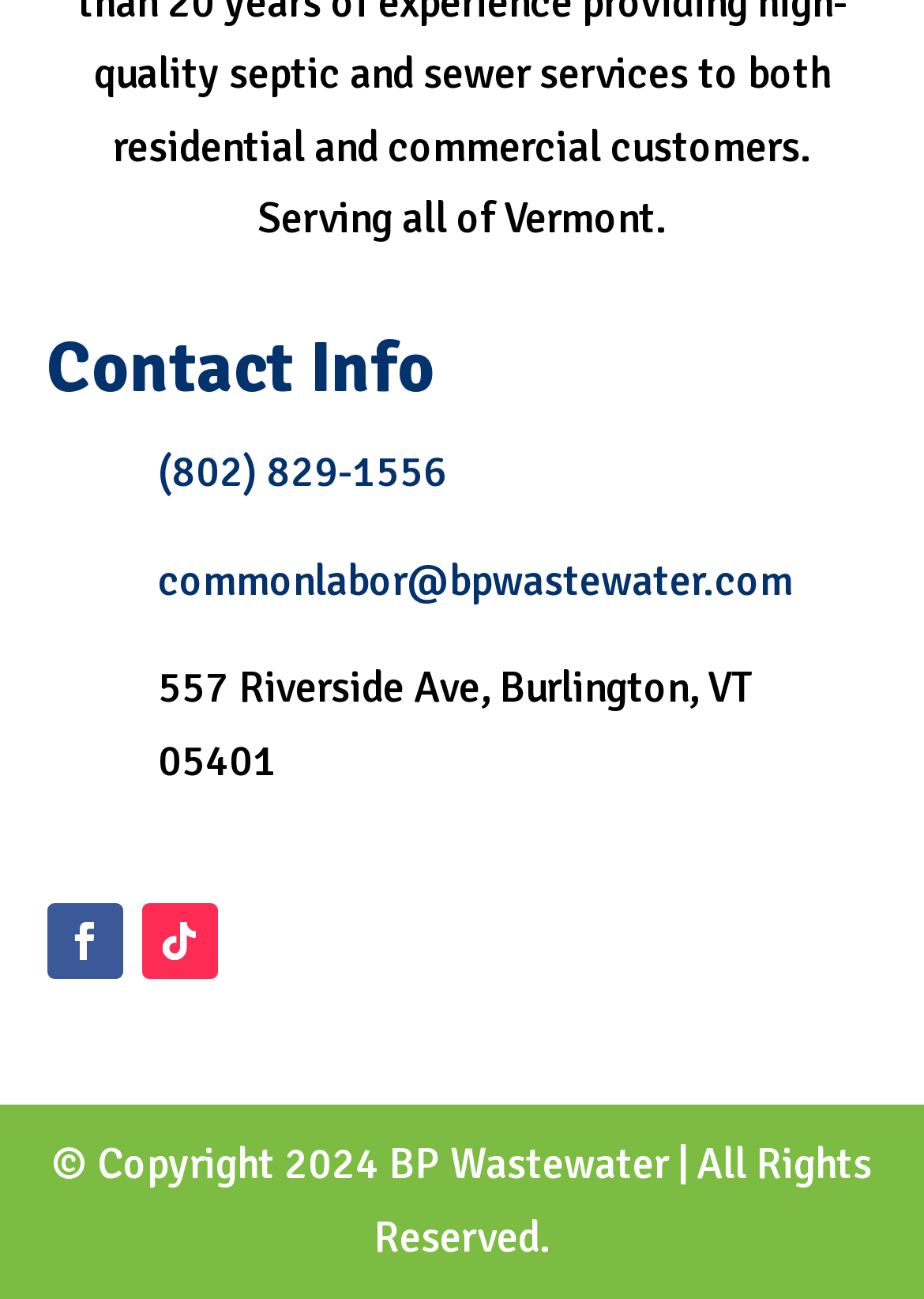Provide the bounding box coordinates of the HTML element this sentence describes: "". The bounding box coordinates consist of four float numbers between 0 and 1, i.e., [left, top, right, bottom].

[0.05, 0.336, 0.132, 0.381]